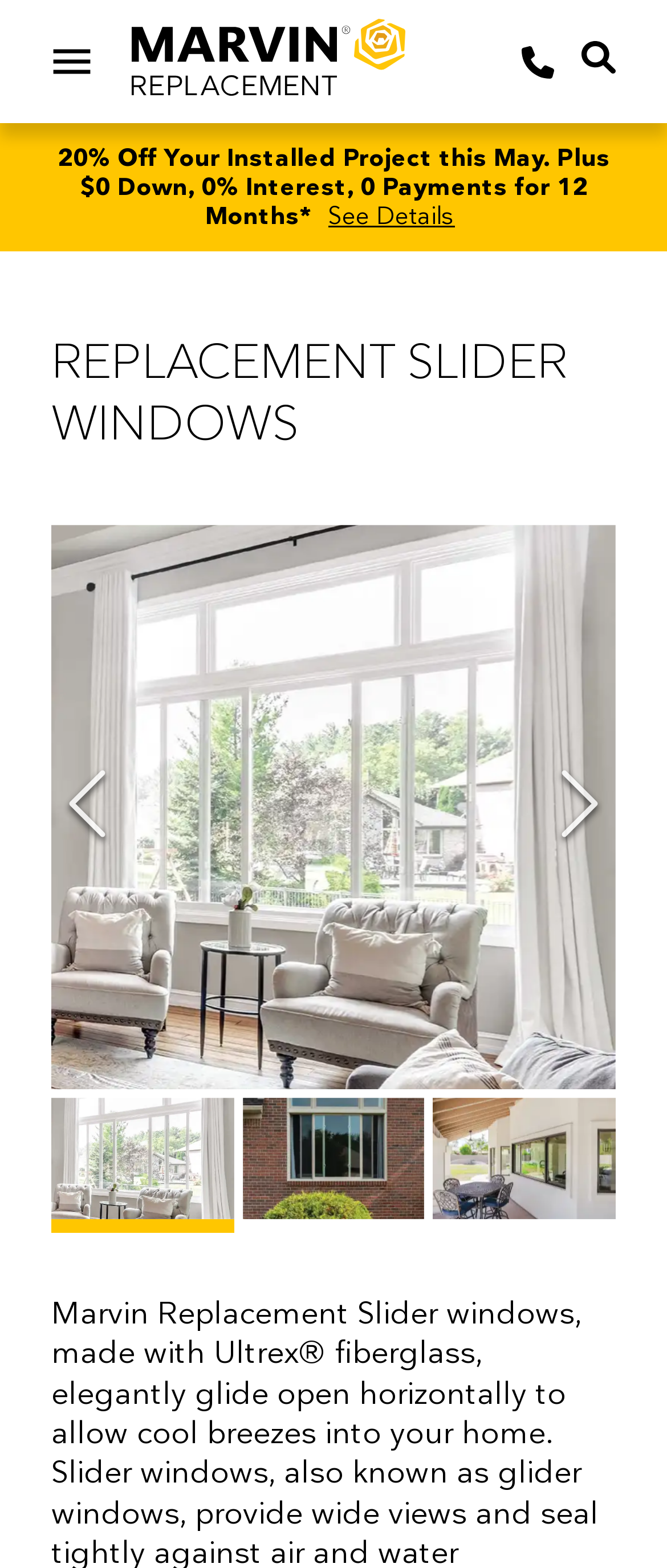How many buttons are there in the navigation bar?
Refer to the image and provide a thorough answer to the question.

I found two button elements in the top navigation bar, one with an image and another with the text 'Go to Home Page'.